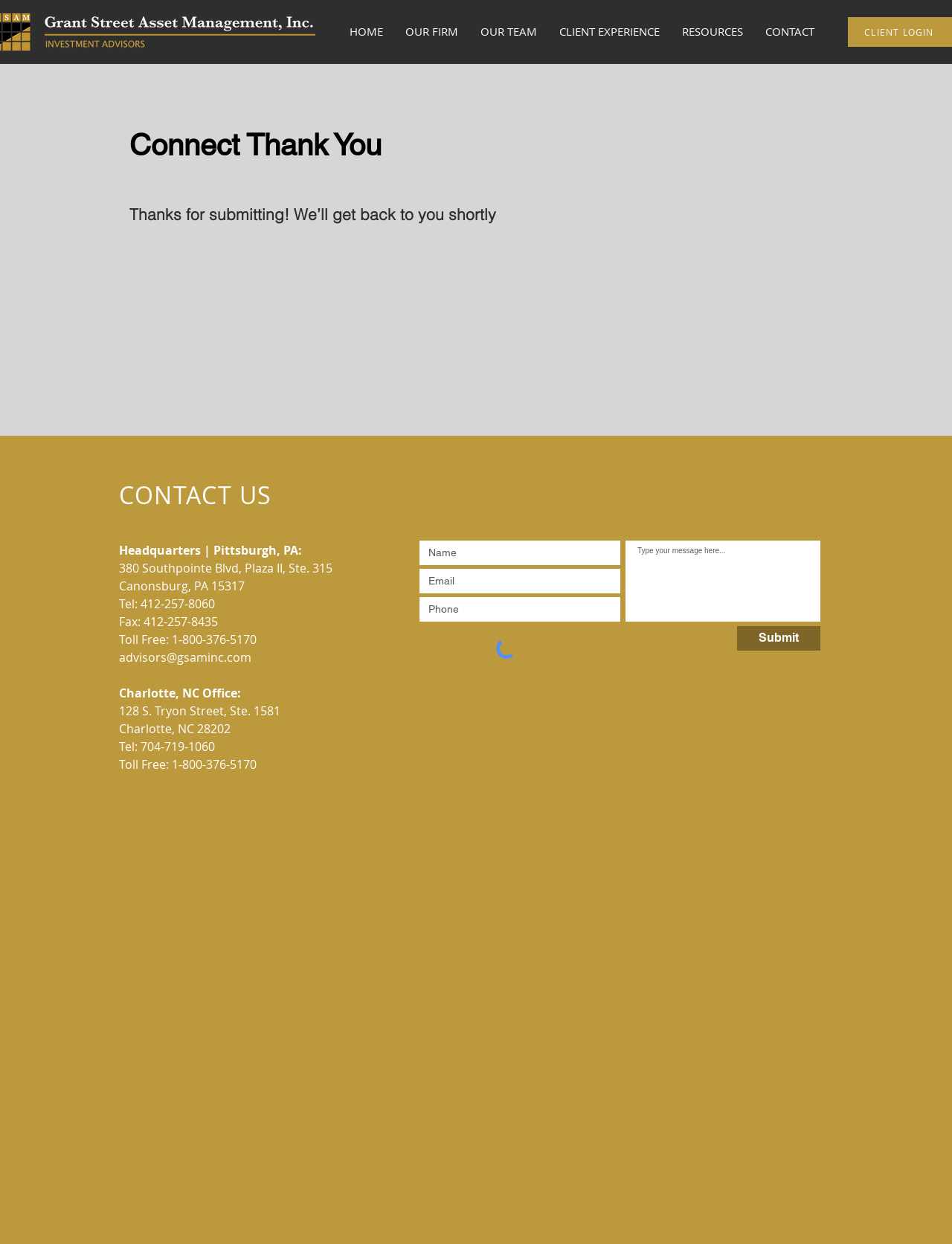Could you provide the bounding box coordinates for the portion of the screen to click to complete this instruction: "Click HOME"?

[0.355, 0.019, 0.414, 0.031]